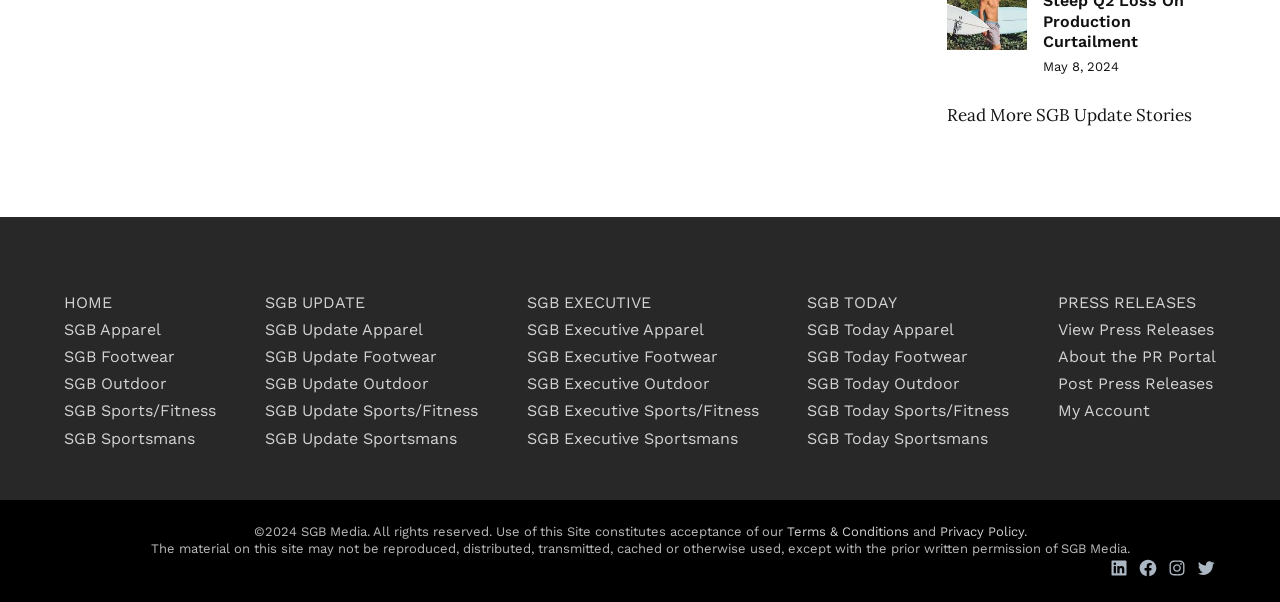Could you highlight the region that needs to be clicked to execute the instruction: "Go to HOME page"?

[0.05, 0.486, 0.088, 0.518]